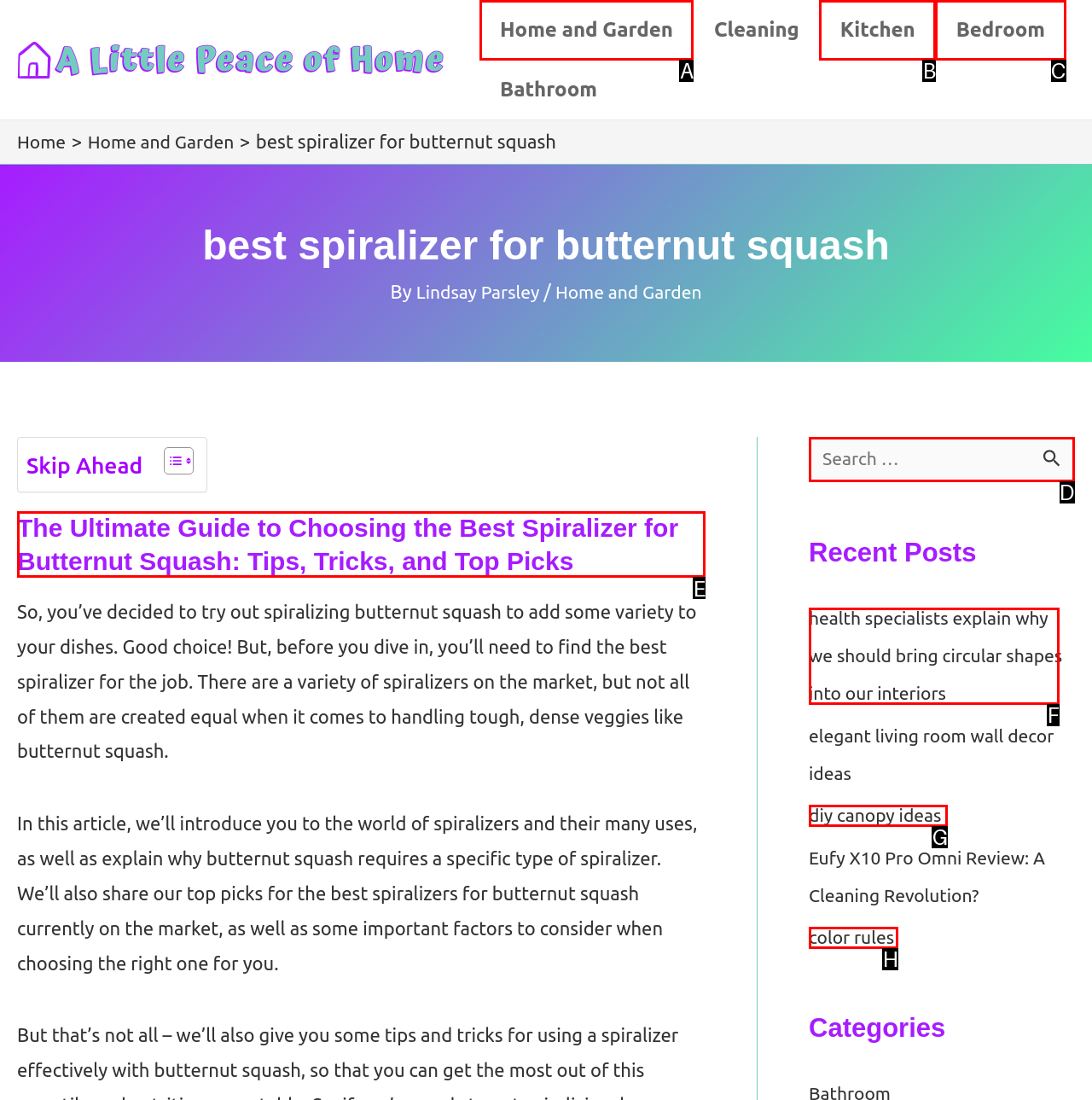Identify which lettered option completes the task: Read the article 'The Ultimate Guide to Choosing the Best Spiralizer for Butternut Squash'. Provide the letter of the correct choice.

E